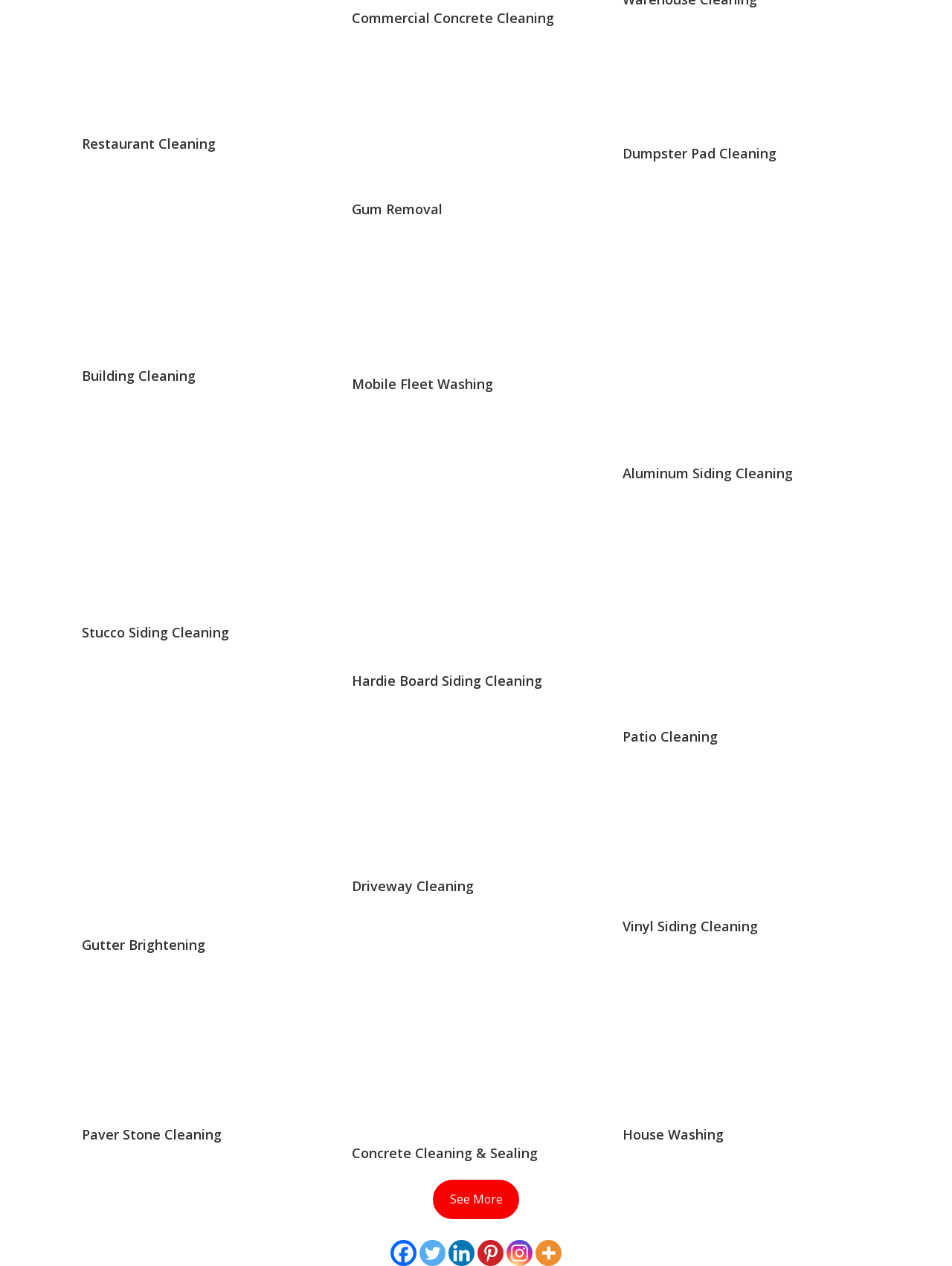Determine the bounding box coordinates of the target area to click to execute the following instruction: "Click Gum Removal."

[0.37, 0.158, 0.465, 0.172]